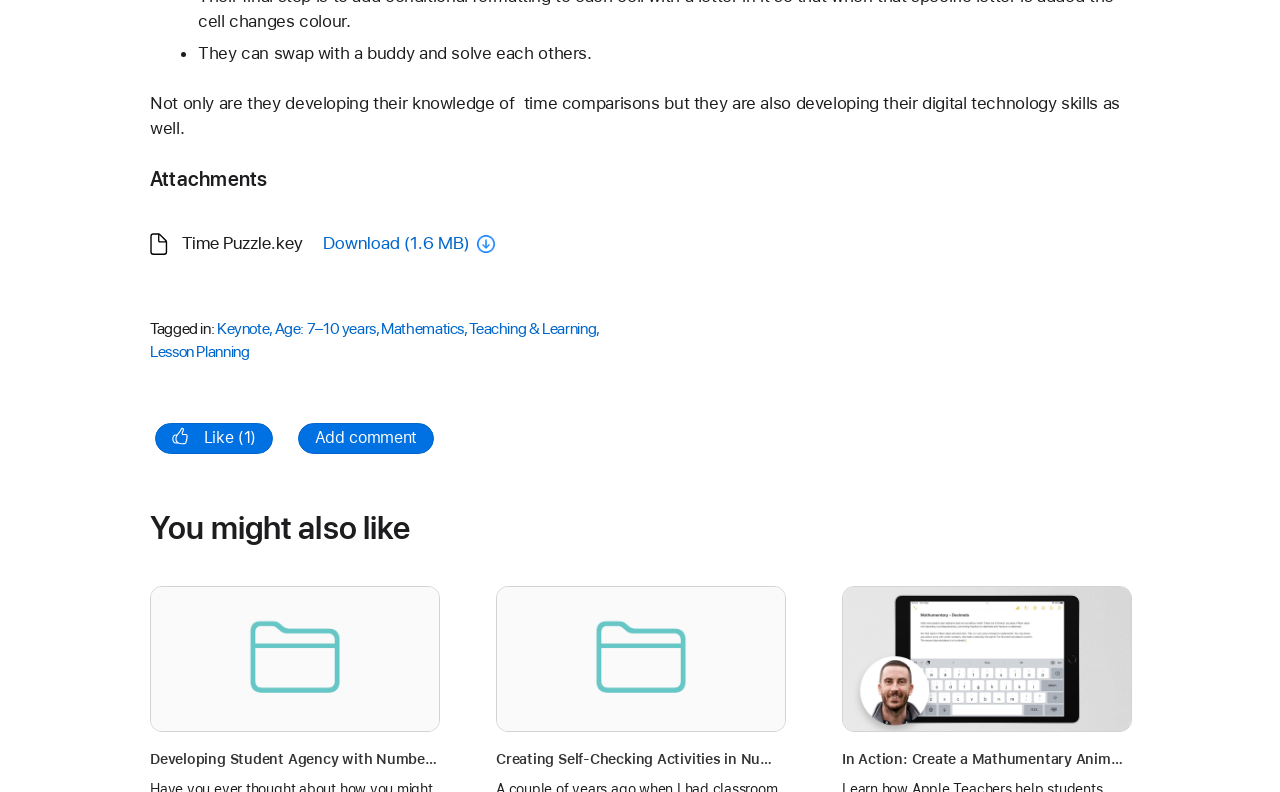Please find the bounding box coordinates for the clickable element needed to perform this instruction: "Add a comment".

[0.233, 0.534, 0.339, 0.573]